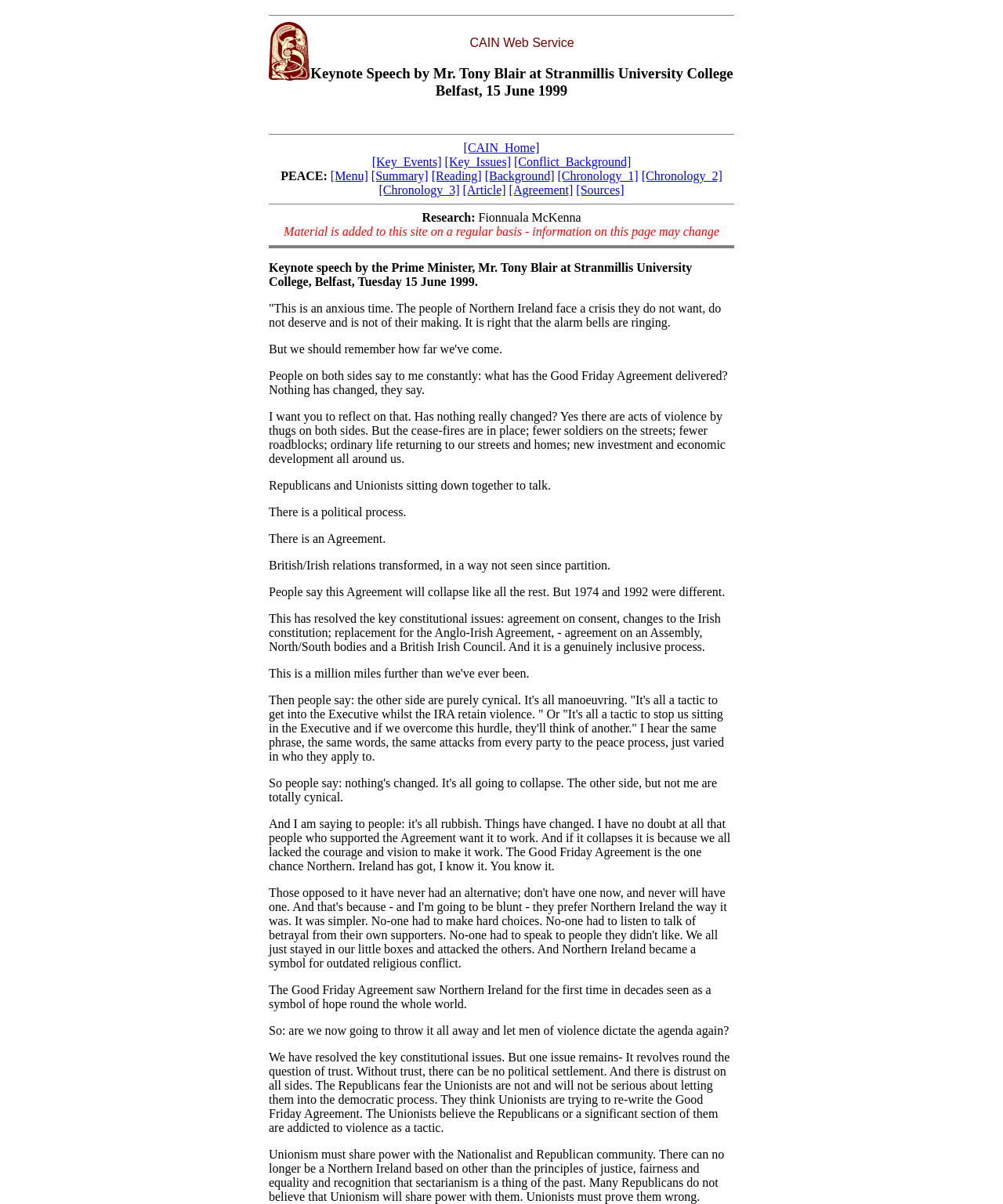Provide a comprehensive caption for the webpage.

This webpage is about the keynote speech by Mr. Tony Blair at Stranmillis University College, Belfast, on June 15, 1999, during the Northern Ireland peace process. At the top of the page, there is a horizontal separator, followed by an image and a static text "CAIN Web Service". Below this, there is a heading that displays the title of the speech. 

Underneath the heading, there are several links to other pages, including "CAIN Home", "Key Events", "Key Issues", and "Conflict Background", arranged horizontally. These links are separated by a horizontal separator from the rest of the content.

The main content of the page is the transcript of Tony Blair's speech, which is divided into multiple paragraphs. The speech discusses the progress made in the peace process, the importance of trust, and the need for Unionists and Republicans to work together. The text is arranged in a single column, with no images or other elements interrupting the flow of the speech.

At the top-right corner of the page, there is a section with several links, including "Menu", "Summary", "Reading", "Background", and "Chronology", which are likely related to the speech or the peace process. Below this section, there is a static text "Research:" followed by the name "Fionnuala McKenna". 

Further down the page, there is a notice that the site is regularly updated, and a horizontal separator separates this notice from the rest of the content. The speech transcript continues below this separator, with multiple paragraphs discussing the progress made in the peace process and the challenges that remain.